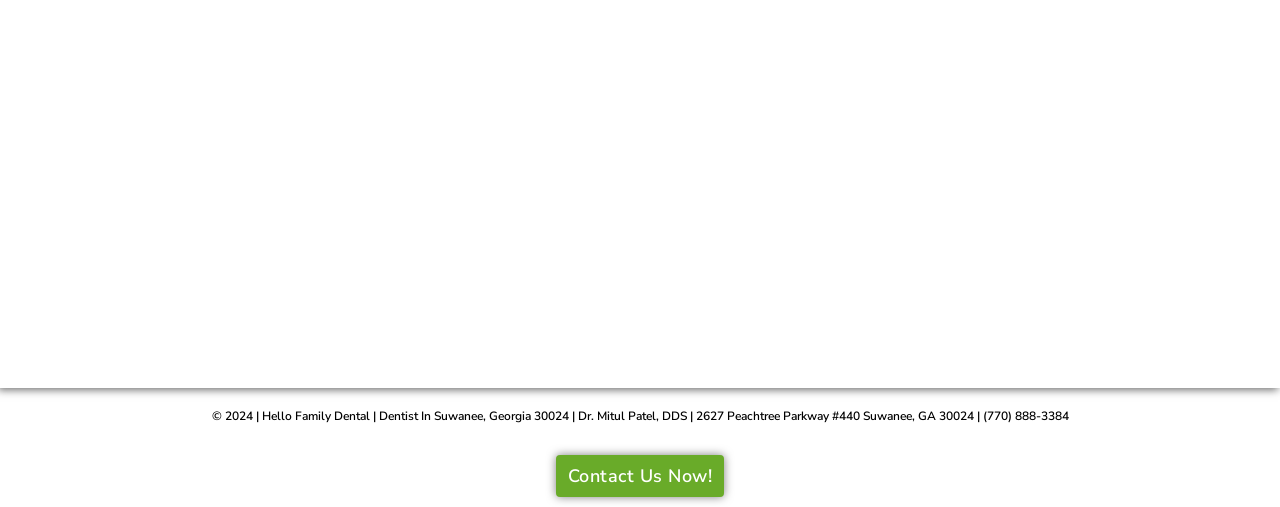Locate the bounding box coordinates of the clickable part needed for the task: "Get in touch with Dr. Patel".

[0.508, 0.071, 0.727, 0.11]